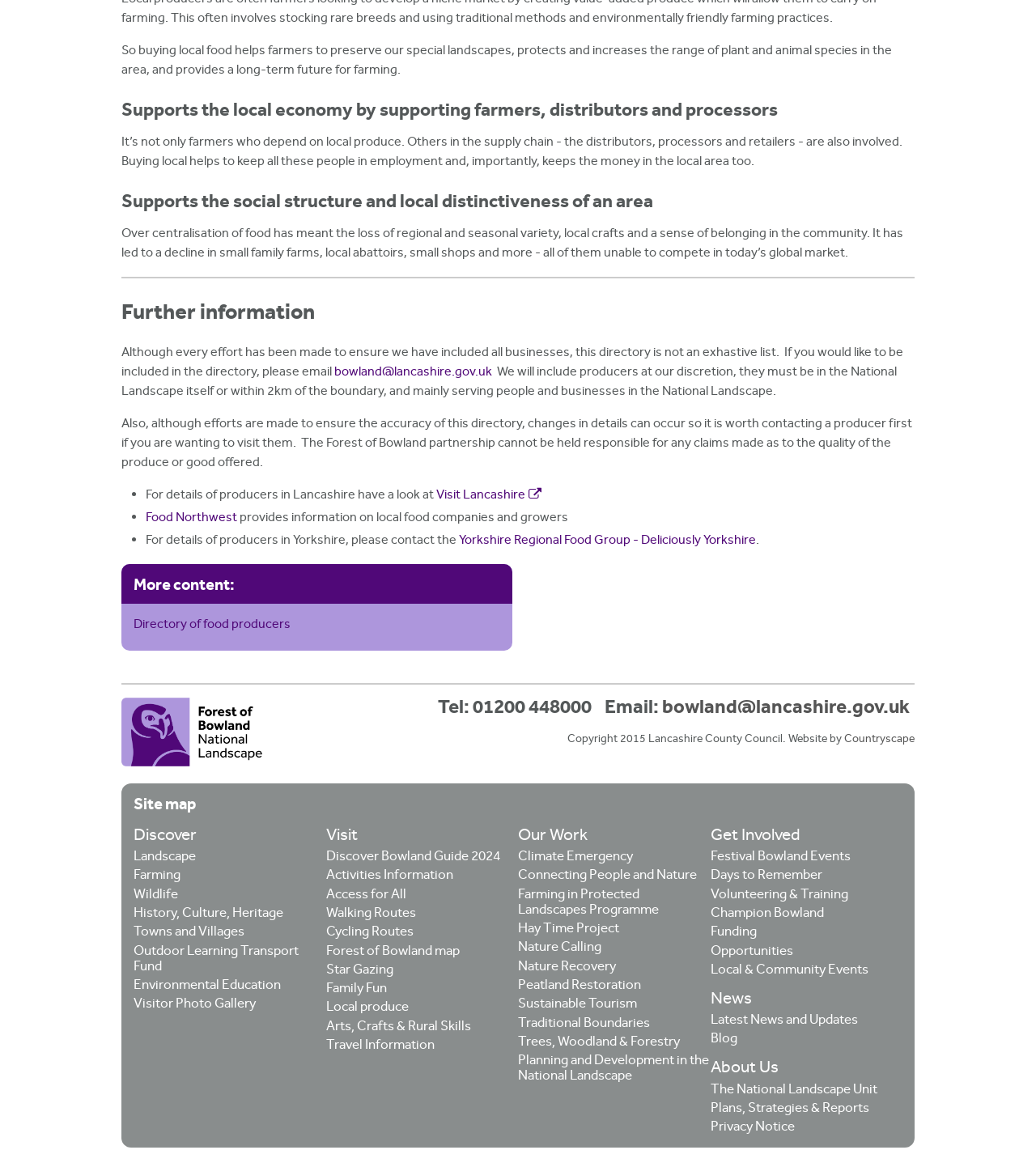What is the name of the organization behind this webpage?
Based on the image, please offer an in-depth response to the question.

The webpage mentions the Forest of Bowland partnership and provides contact information, including an email address and phone number, suggesting that the organization is behind the webpage.